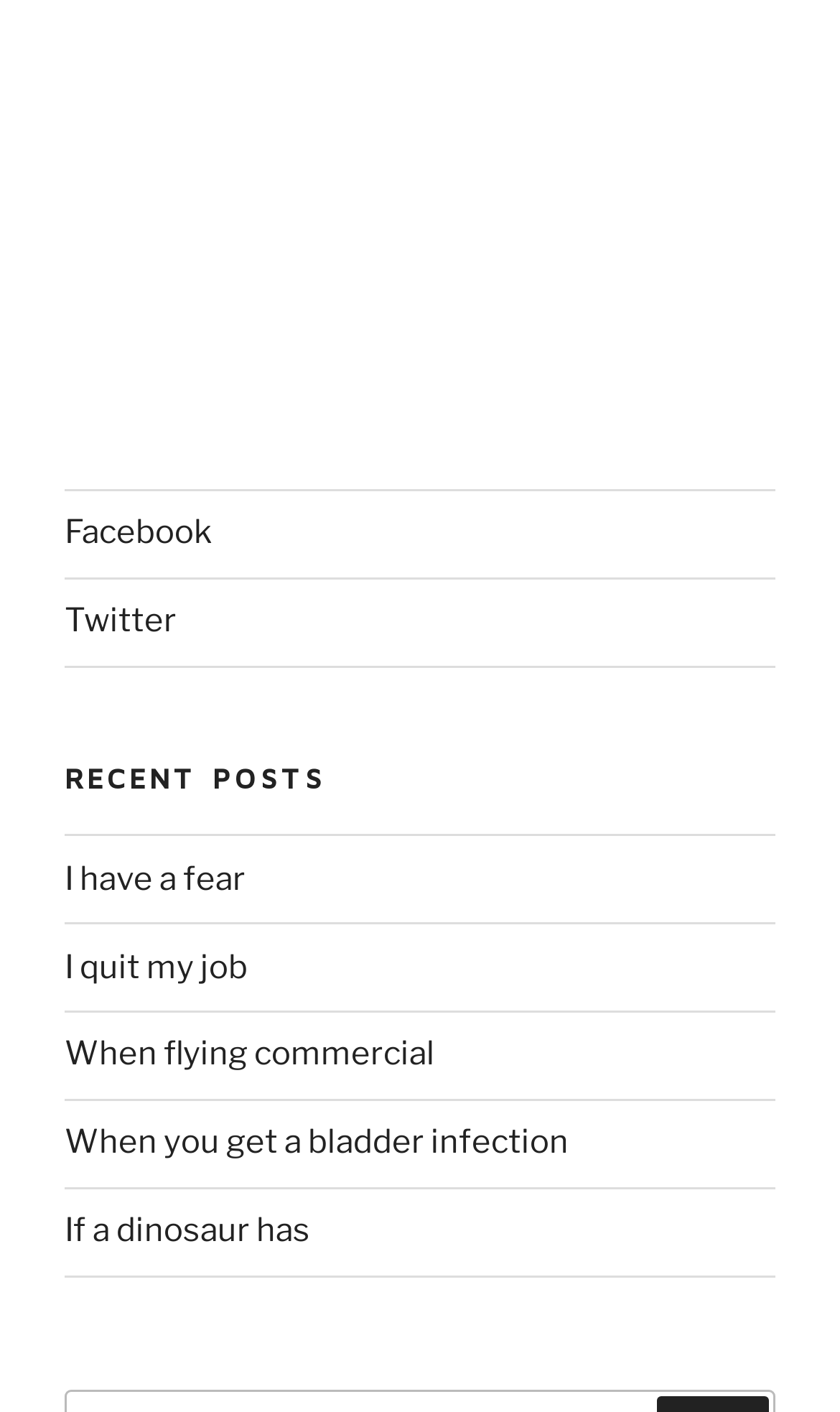What is the title of the second recent post?
Answer the question with a single word or phrase derived from the image.

I quit my job